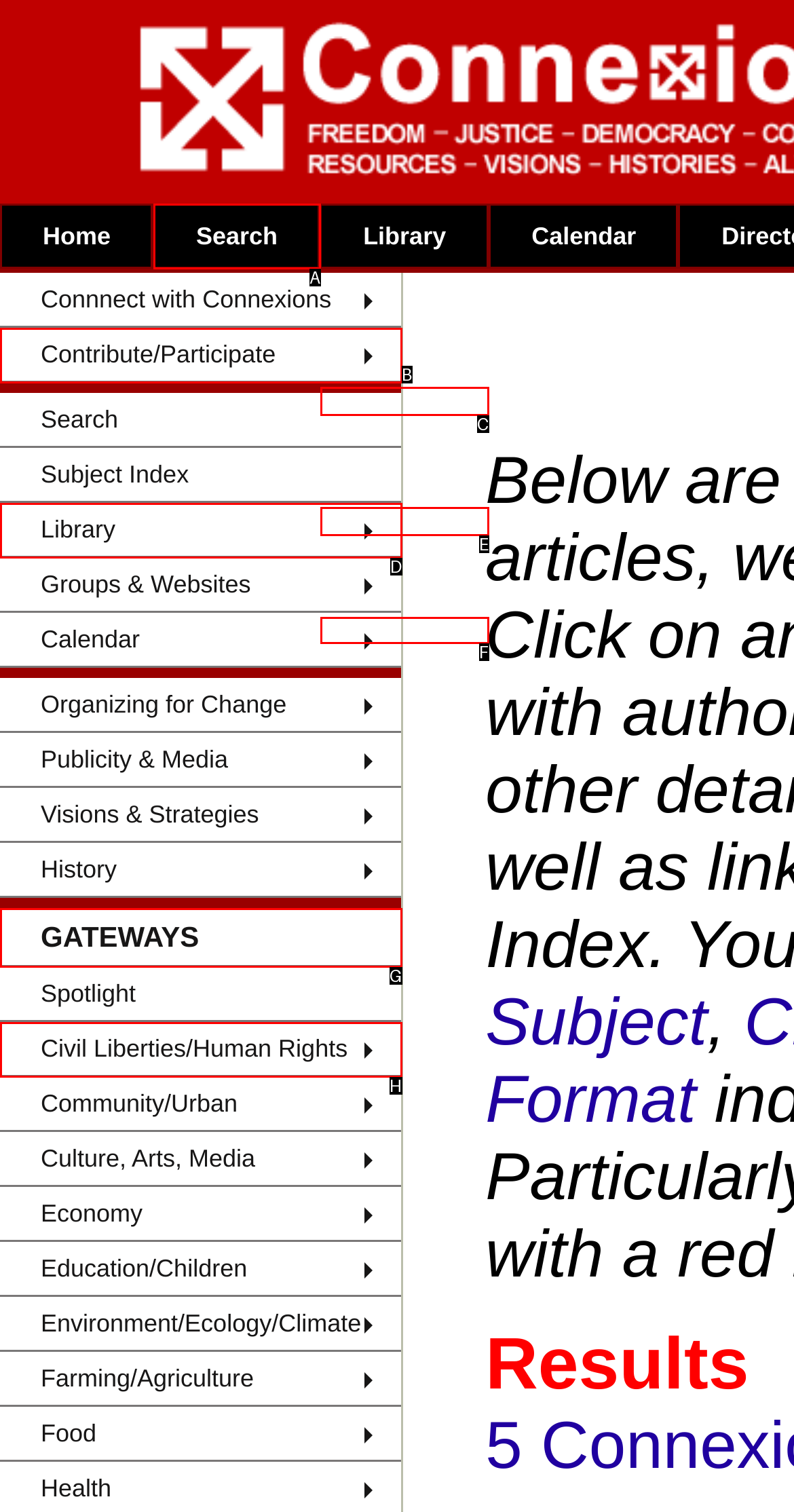From the given choices, determine which HTML element aligns with the description: Format Index Respond with the letter of the appropriate option.

C